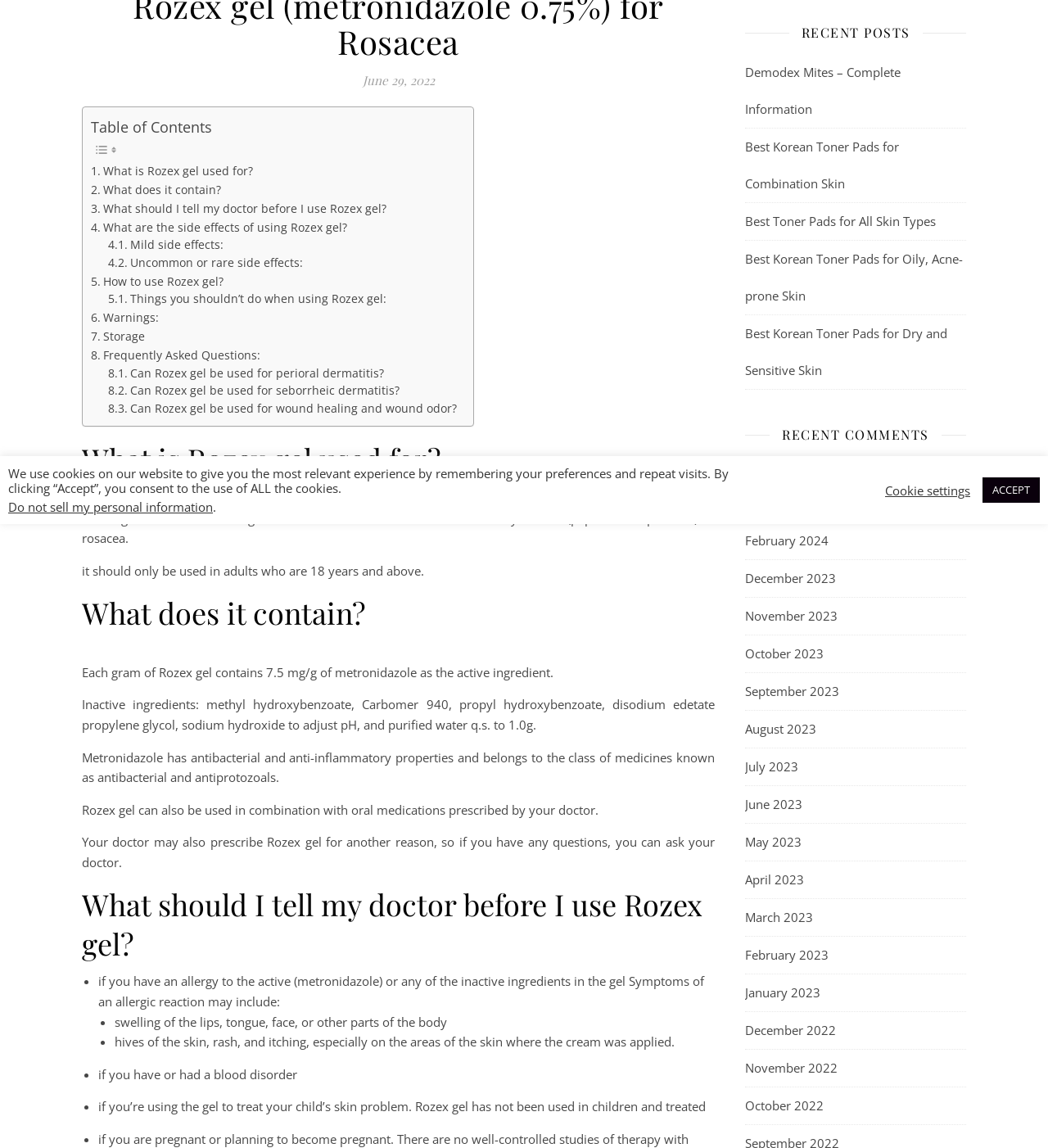Using the element description What does it contain?, predict the bounding box coordinates for the UI element. Provide the coordinates in (top-left x, top-left y, bottom-right x, bottom-right y) format with values ranging from 0 to 1.

[0.087, 0.158, 0.211, 0.174]